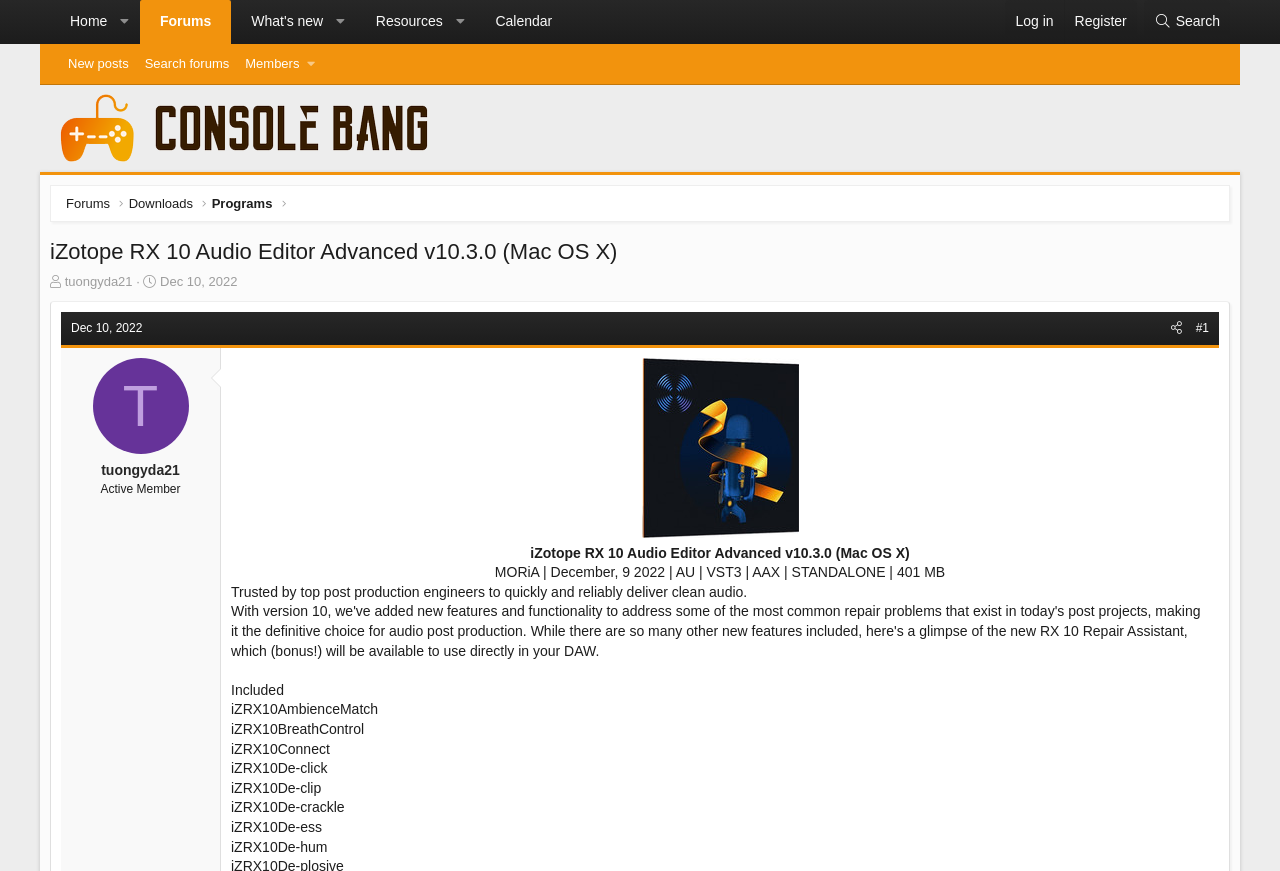Can you find the bounding box coordinates for the UI element given this description: "Buy LinkedIn Followers"? Provide the coordinates as four float numbers between 0 and 1: [left, top, right, bottom].

None